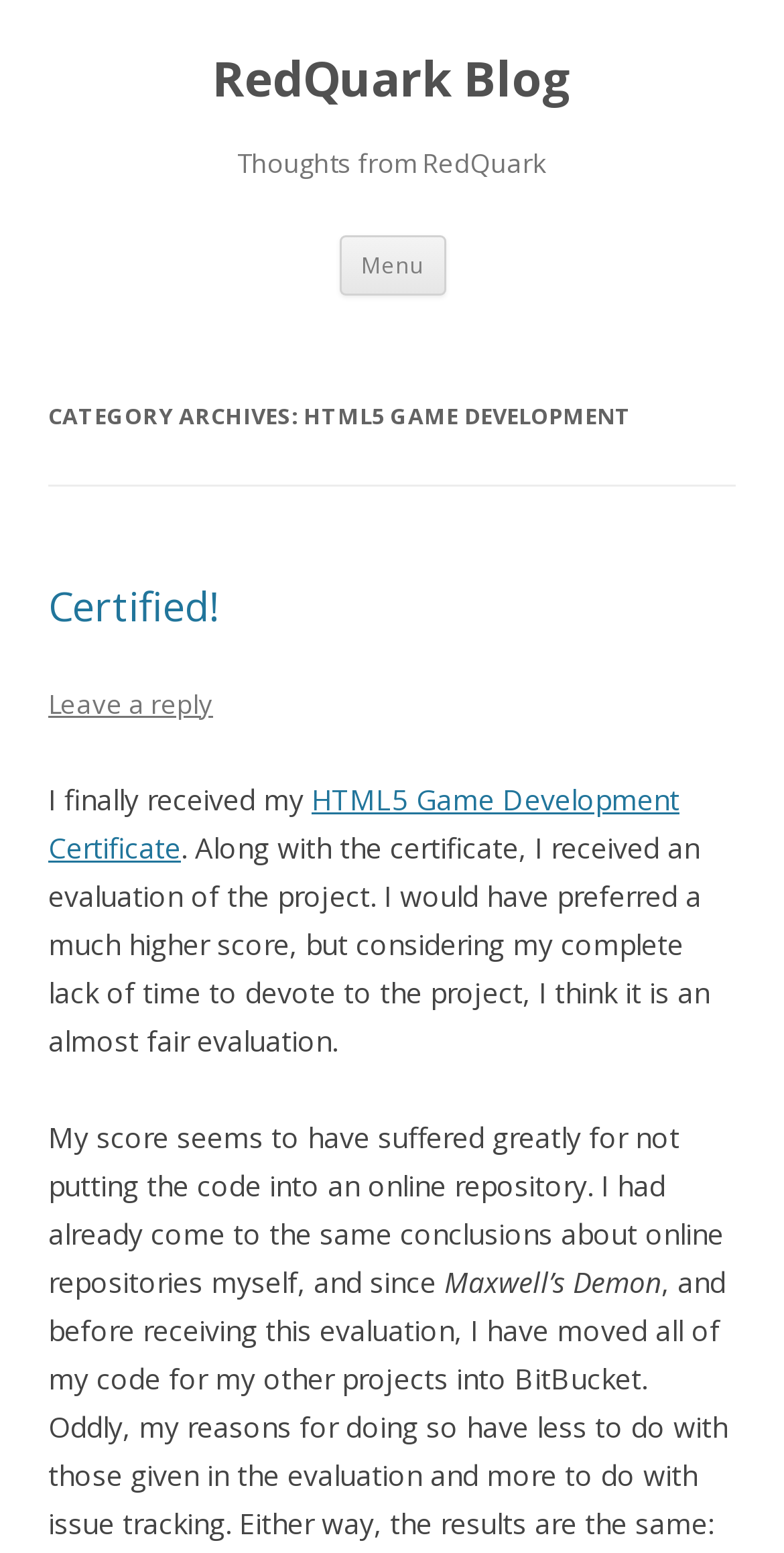What is mentioned as a reason for a lower score?
Analyze the image and deliver a detailed answer to the question.

I read the text content of the blog post and found the sentence 'My score seems to have suffered greatly for not putting the code into an online repository.' which indicates the reason for a lower score.